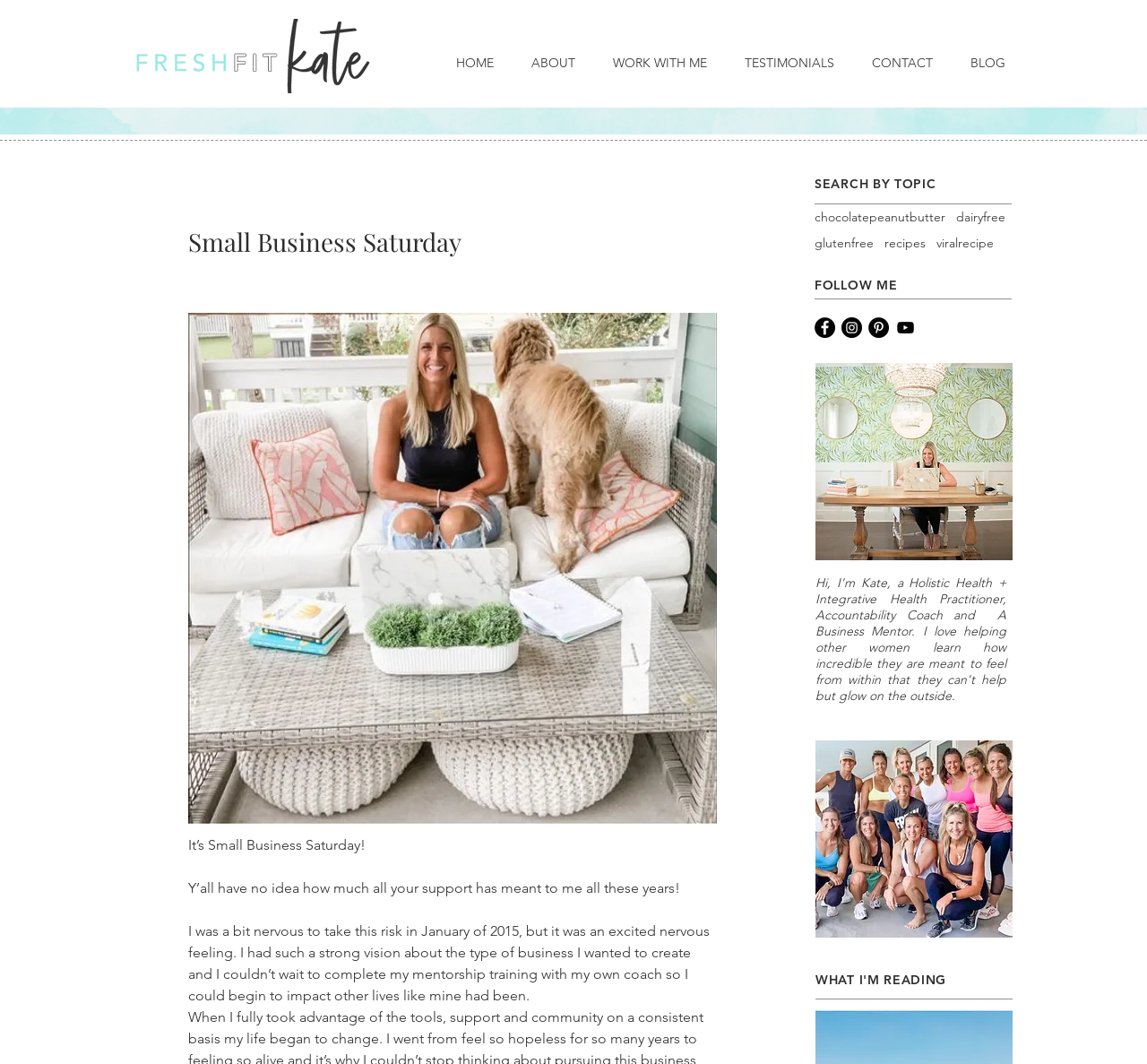Determine the bounding box coordinates for the clickable element to execute this instruction: "Click on the 'HOME' link". Provide the coordinates as four float numbers between 0 and 1, i.e., [left, top, right, bottom].

[0.381, 0.038, 0.447, 0.08]